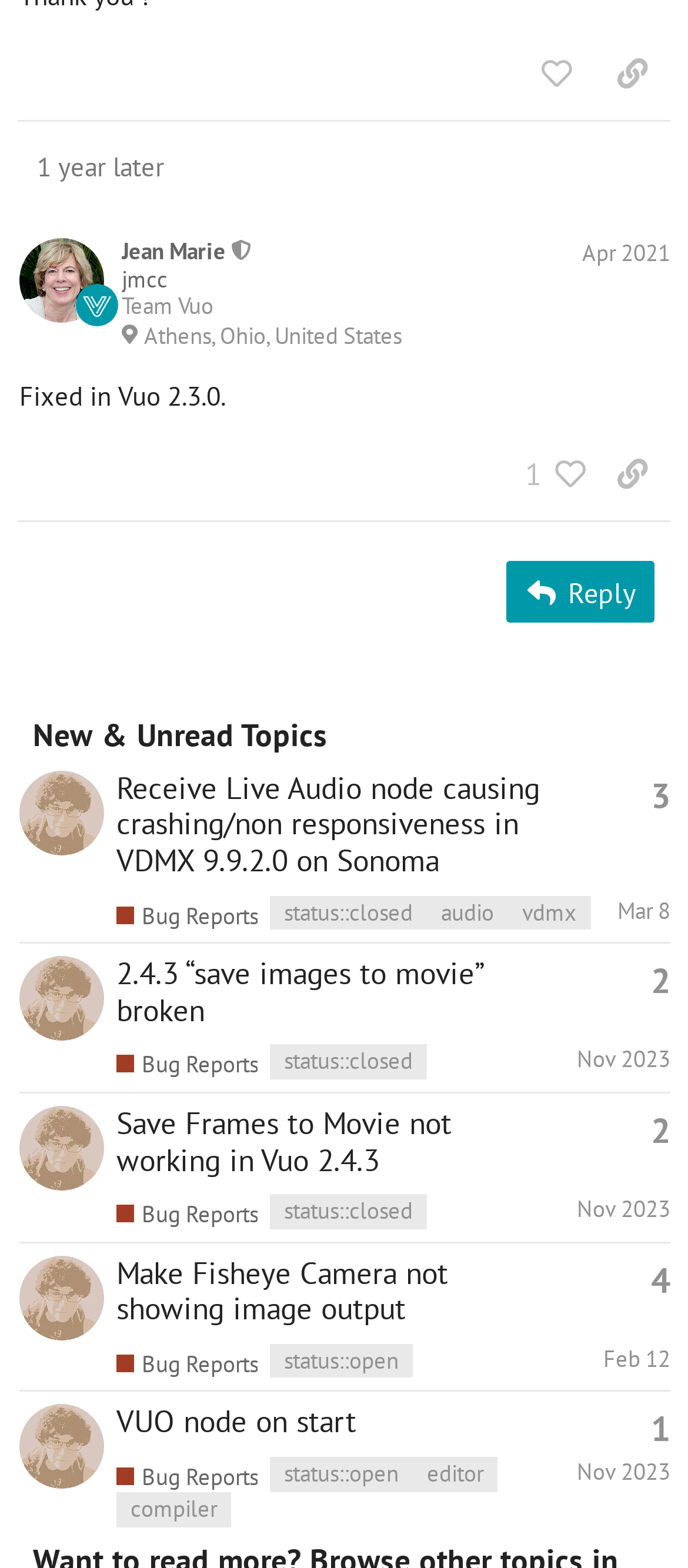Find the bounding box coordinates corresponding to the UI element with the description: "Home". The coordinates should be formatted as [left, top, right, bottom], with values as floats between 0 and 1.

None